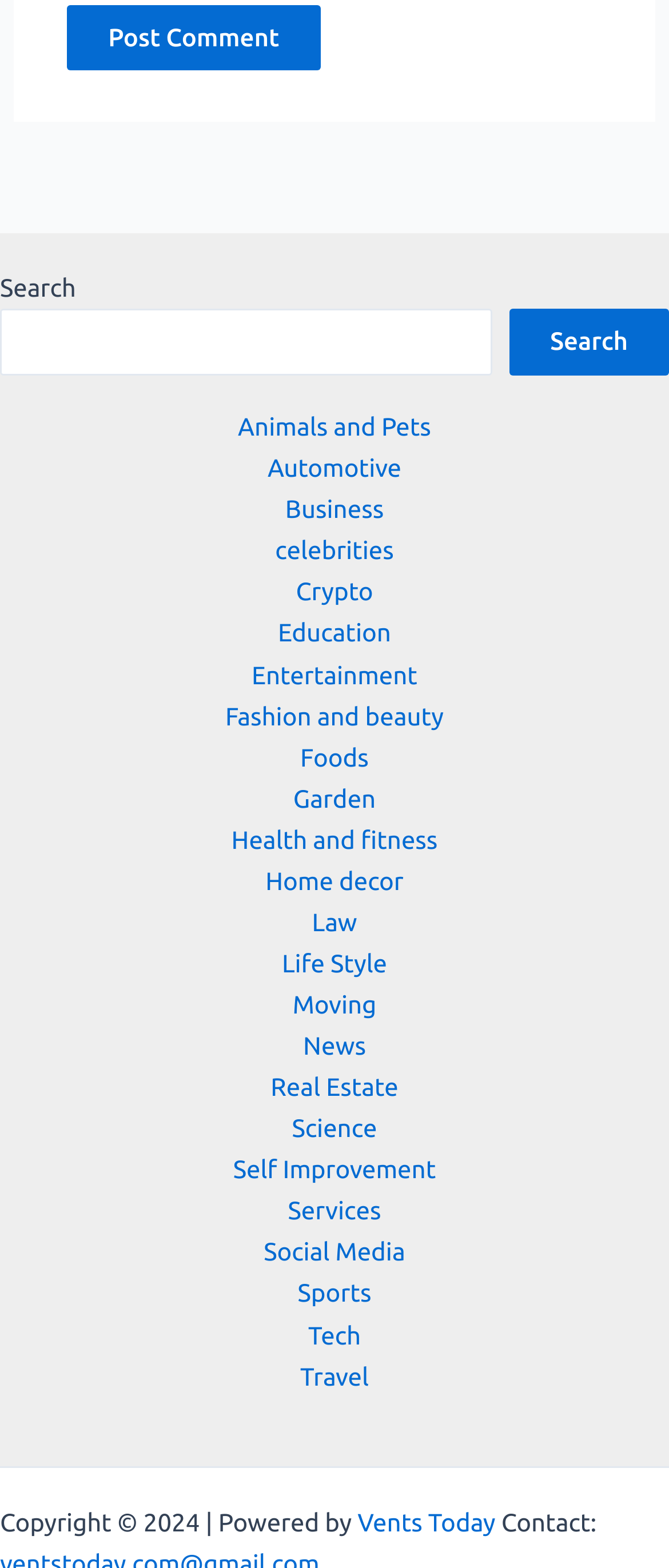Answer the question with a brief word or phrase:
What is the contact information of the website?

Contact: